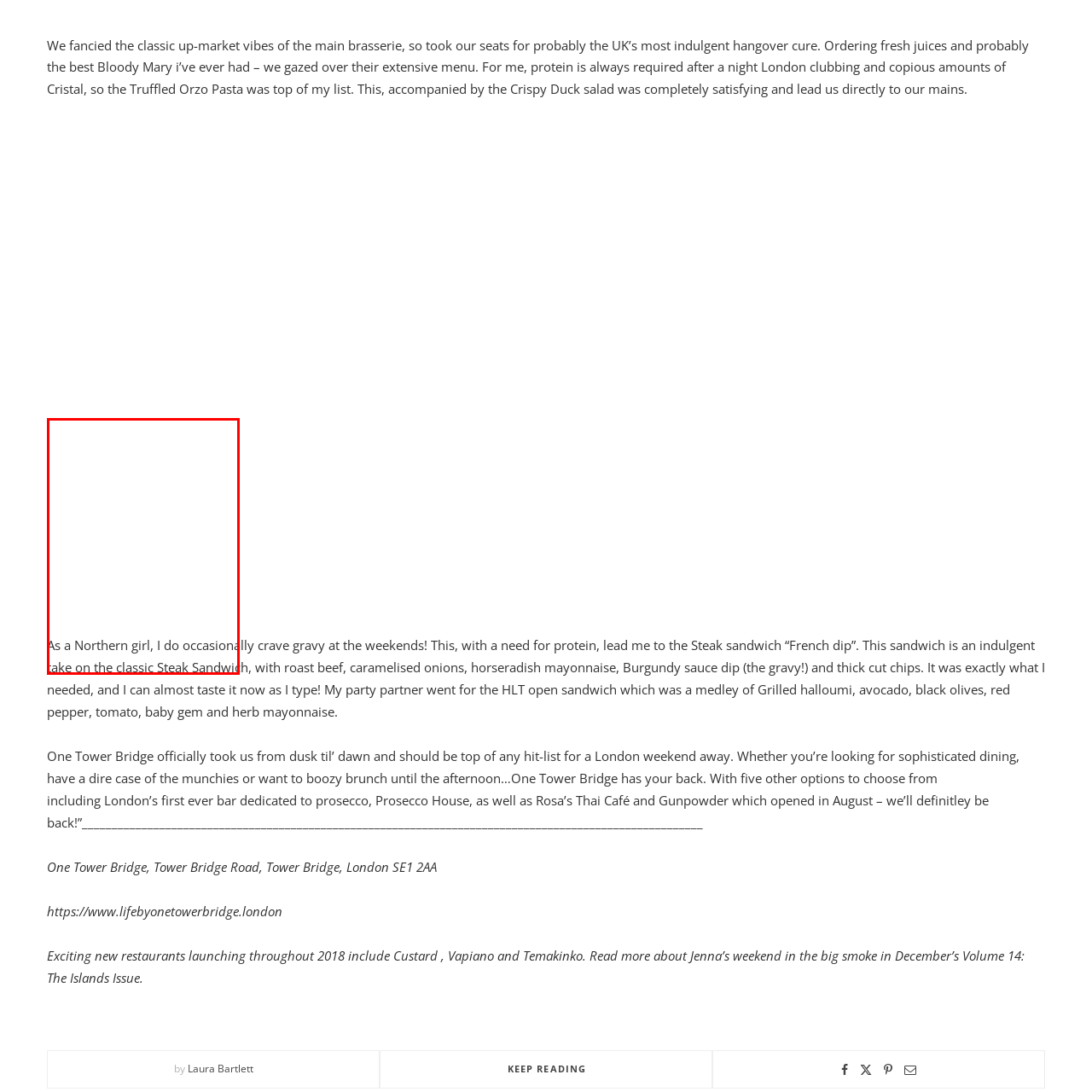What is served with the Steak Sandwich?
Study the image within the red bounding box and provide a detailed response to the question.

According to the caption, the Steak Sandwich is paired with 'thick-cut chips', making it a perfect pick for those seeking comfort food.